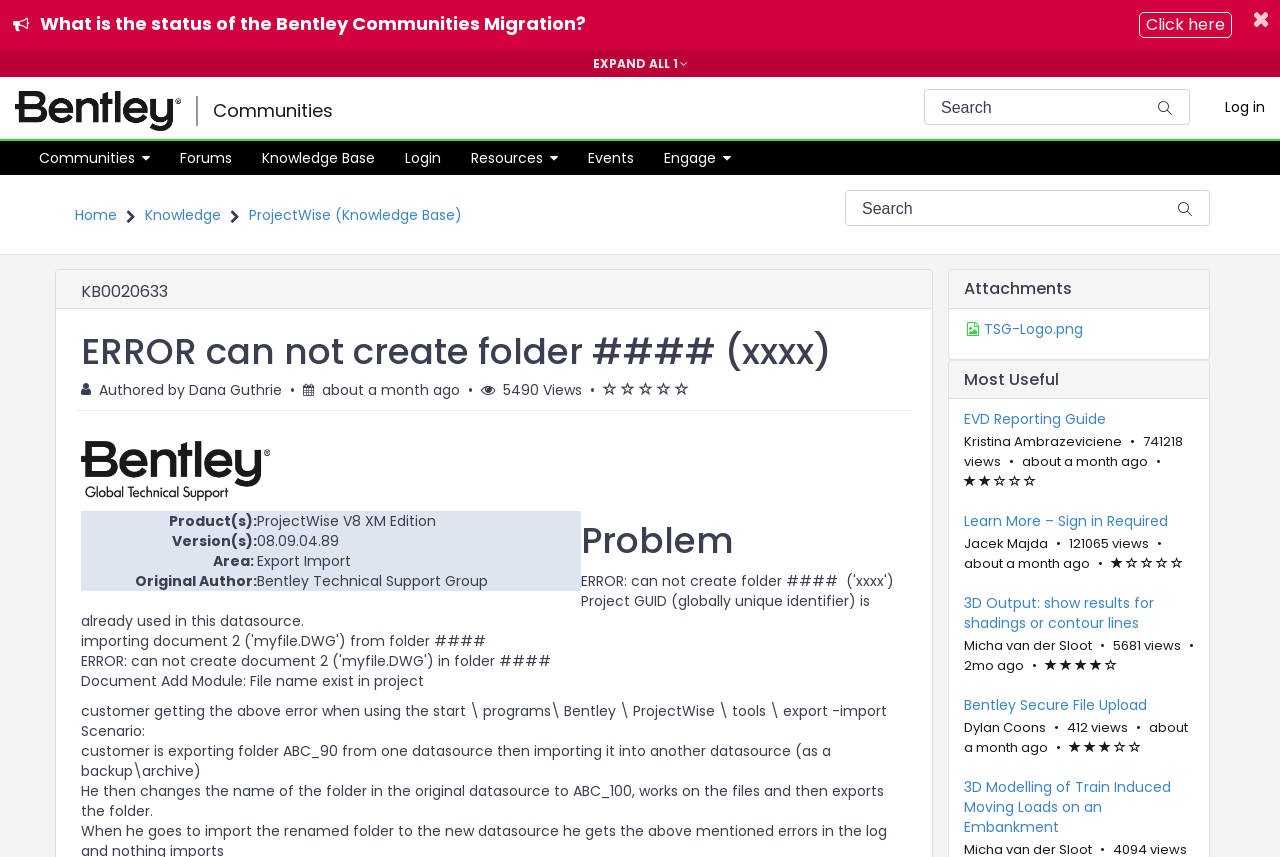Describe all the visual and textual components of the webpage comprehensively.

This webpage appears to be a knowledge base article page from ProjectWise, a product of Bentley. The page has a prominent announcement at the top, which can be dismissed, and a search bar at the top right corner. Below the search bar, there is a navigation menu with links to "Communities", "Forums", "Knowledge Base", "Login", "Resources", and "Events".

The main content of the page is divided into several sections. The first section displays the article title "ERROR can not create folder #### (xxxx)" and some metadata, including the author and update date. Below this section, there is a table with information about the product, version, area, and original author.

The next section is titled "Problem" and describes an error scenario where a customer is trying to export and import a folder using the ProjectWise tools. The section includes several paragraphs of text explaining the issue.

Following the "Problem" section, there is a section titled "Attachments" with a link to download an attachment, TSG-Logo.png. Below this, there is a section titled "Most Useful Articles" with a list of related articles, including "EVD Reporting Guide" and "Learn More – Sign in Required". Each article has a brief description and metadata, including the update date.

Throughout the page, there are several buttons and links, including a "Submit search" button, a "Toggle navigation" button, and links to "Home", "Knowledge", and "ProjectWise (Knowledge Base)". There is also an image of a "Communities" logo at the top left corner of the page.